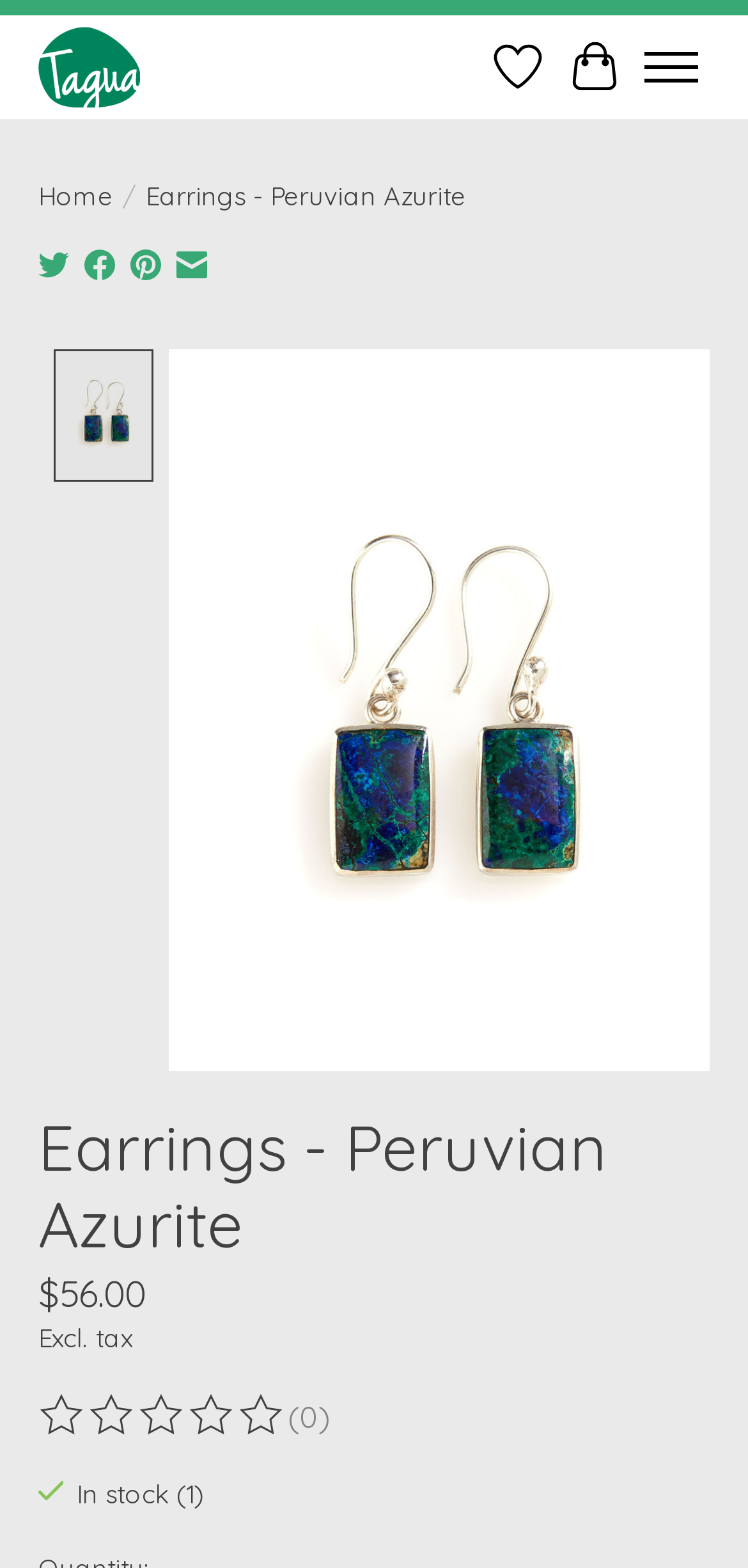From the webpage screenshot, predict the bounding box coordinates (top-left x, top-left y, bottom-right x, bottom-right y) for the UI element described here: Toggle cart Cart

[0.744, 0.027, 0.846, 0.059]